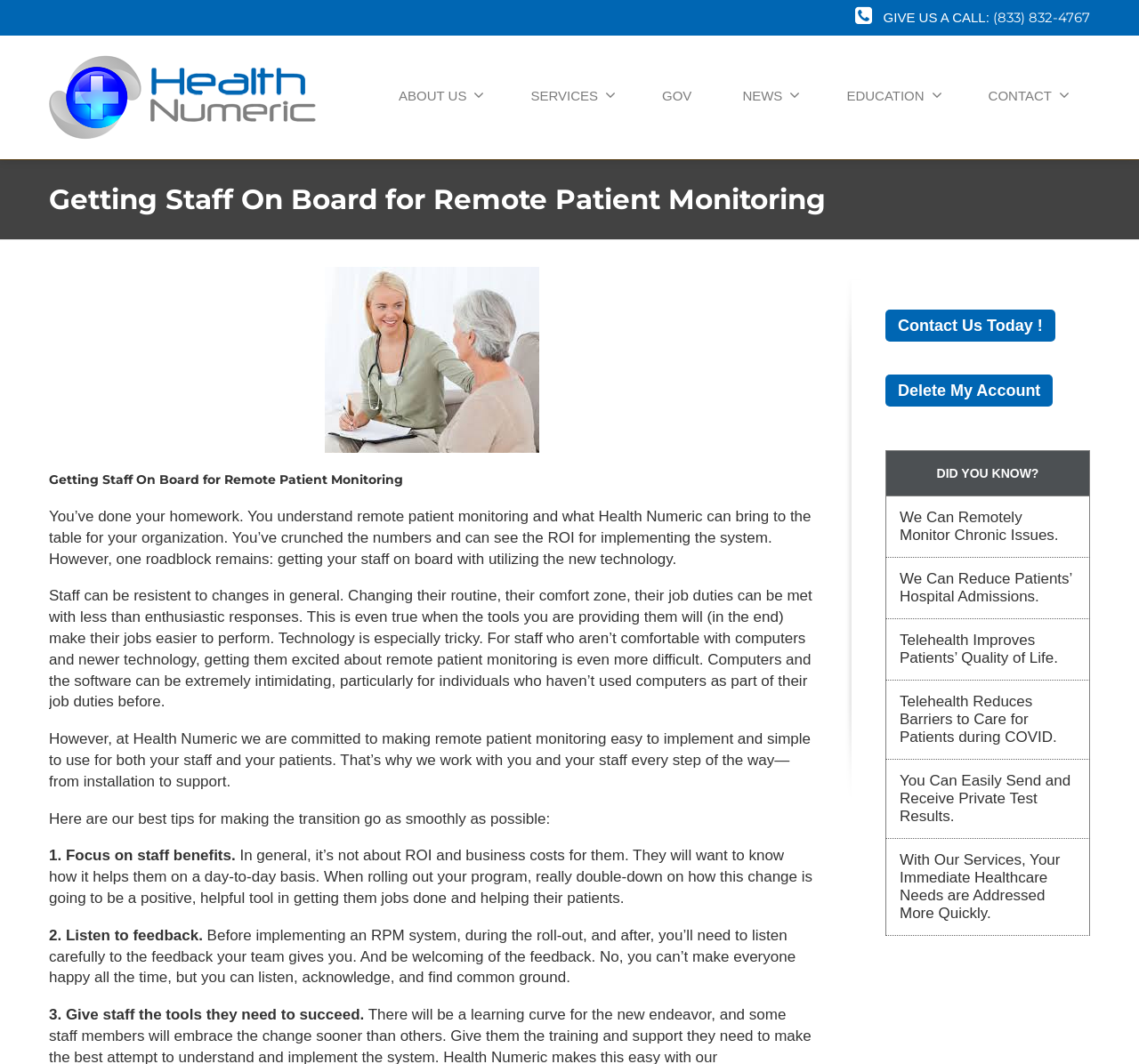Look at the image and give a detailed response to the following question: What is the purpose of Health Numeric?

According to the webpage, Health Numeric is committed to making remote patient monitoring easy to implement and simple to use for both staff and patients, as stated in the paragraph 'However, at Health Numeric we are committed to making remote patient monitoring easy to implement and simple to use for both your staff and your patients.'